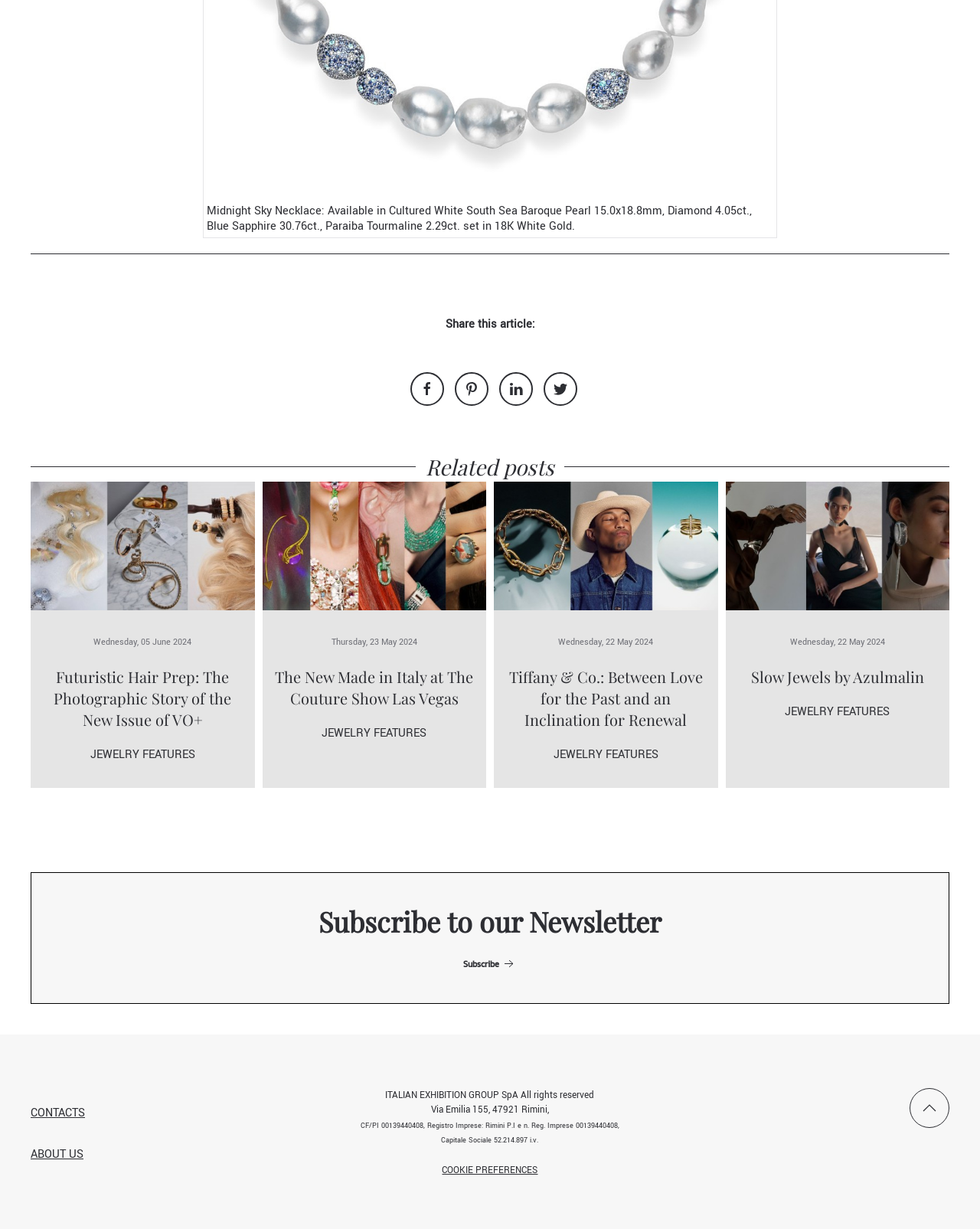Provide a short answer using a single word or phrase for the following question: 
What is the company name mentioned in the footer section?

ITALIAN EXHIBITION GROUP SpA